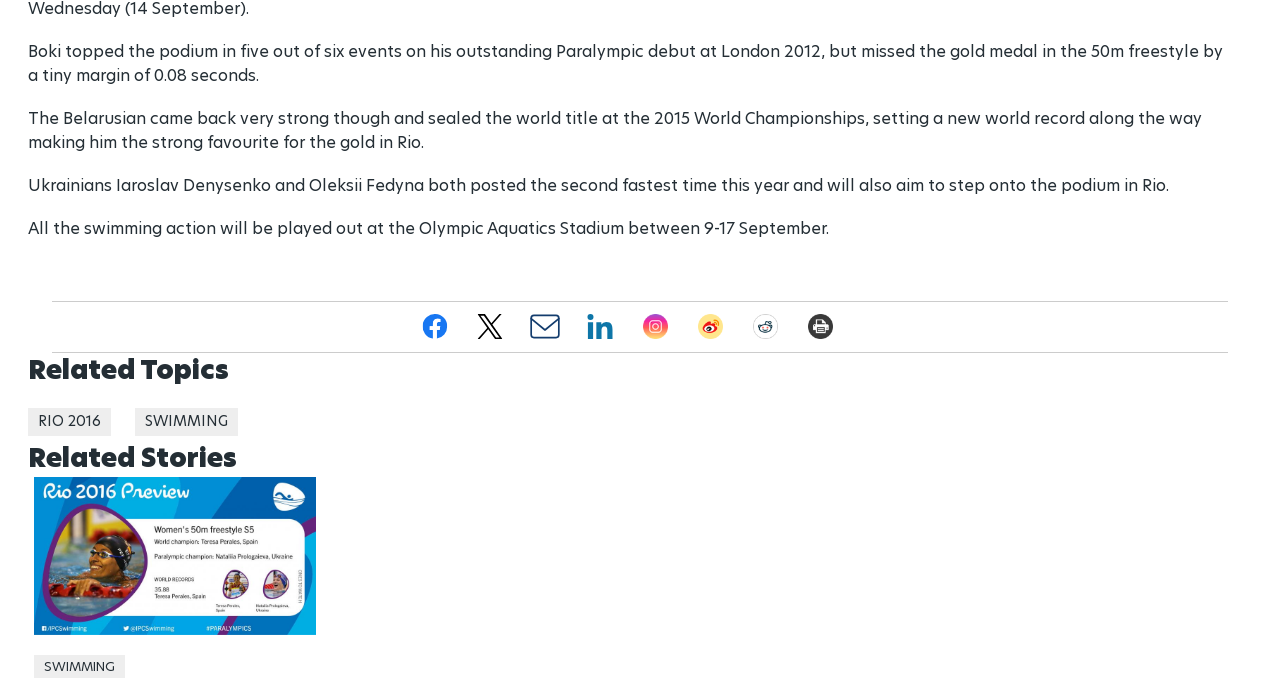Identify the bounding box coordinates of the region that should be clicked to execute the following instruction: "View Women’s 50m freestyle S5 article".

[0.027, 0.697, 0.247, 0.958]